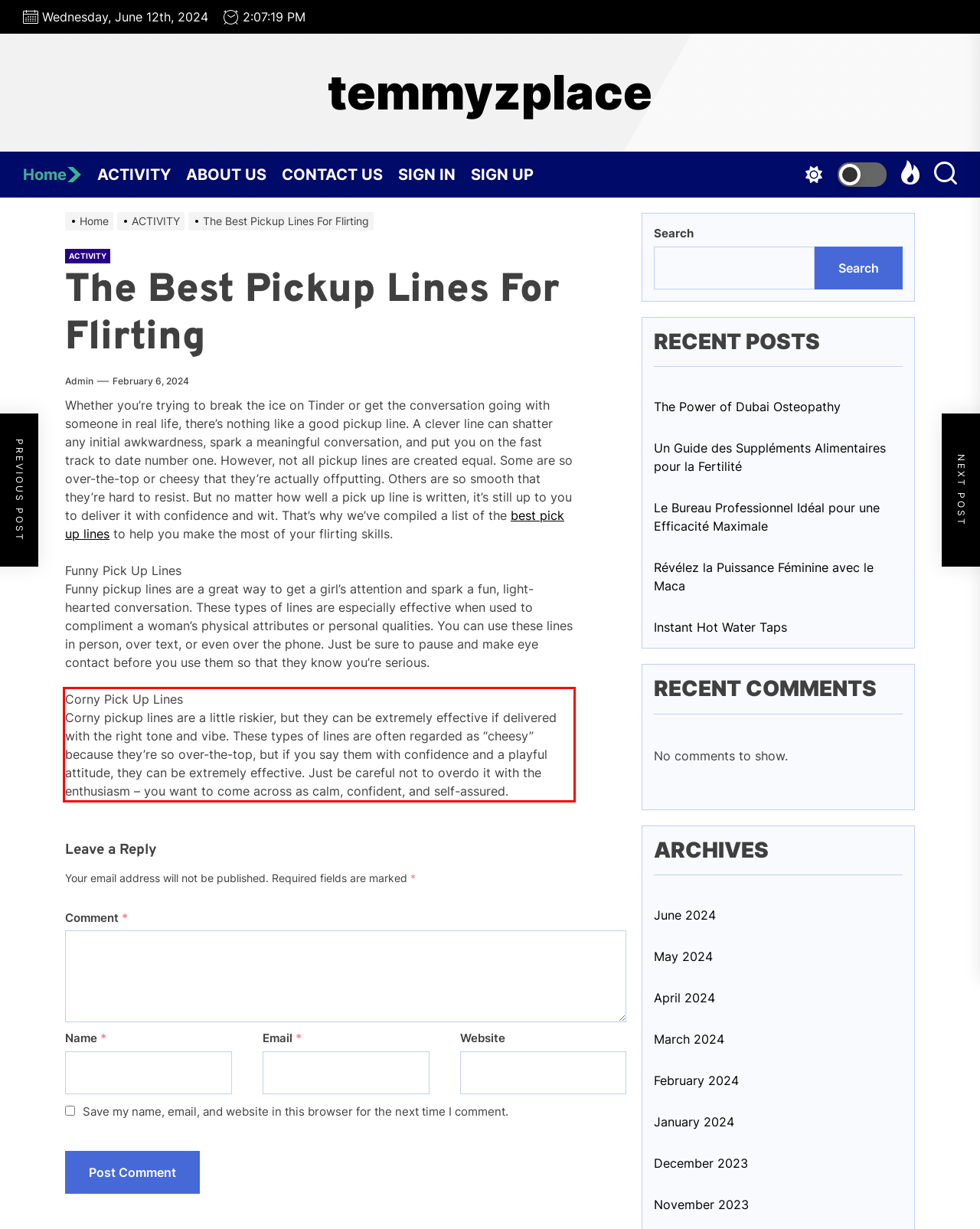Review the screenshot of the webpage and recognize the text inside the red rectangle bounding box. Provide the extracted text content.

Corny Pick Up Lines Corny pickup lines are a little riskier, but they can be extremely effective if delivered with the right tone and vibe. These types of lines are often regarded as “cheesy” because they’re so over-the-top, but if you say them with confidence and a playful attitude, they can be extremely effective. Just be careful not to overdo it with the enthusiasm – you want to come across as calm, confident, and self-assured.